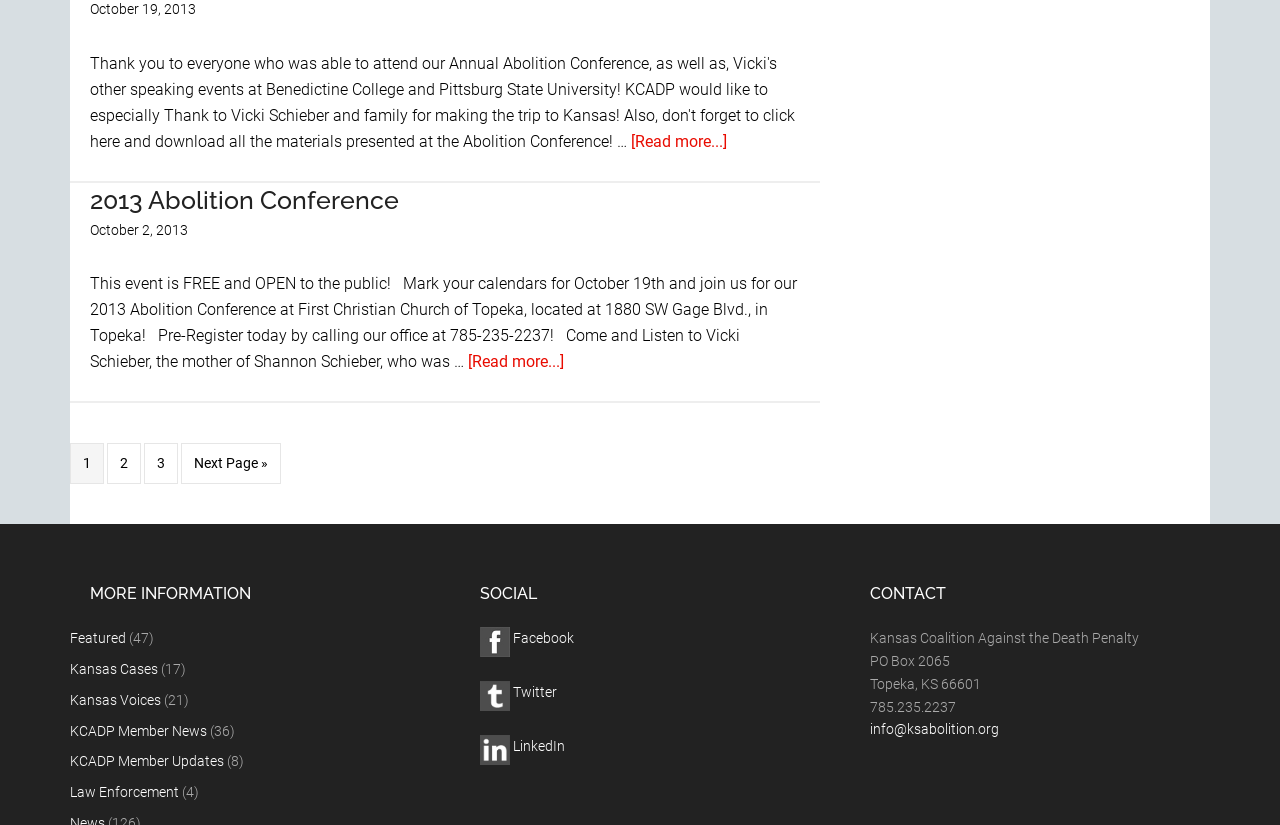Using the information in the image, could you please answer the following question in detail:
How many pages are there in total?

I found the answer by looking at the links 'Page 2' and 'Page 3' which suggest that there are at least three pages.